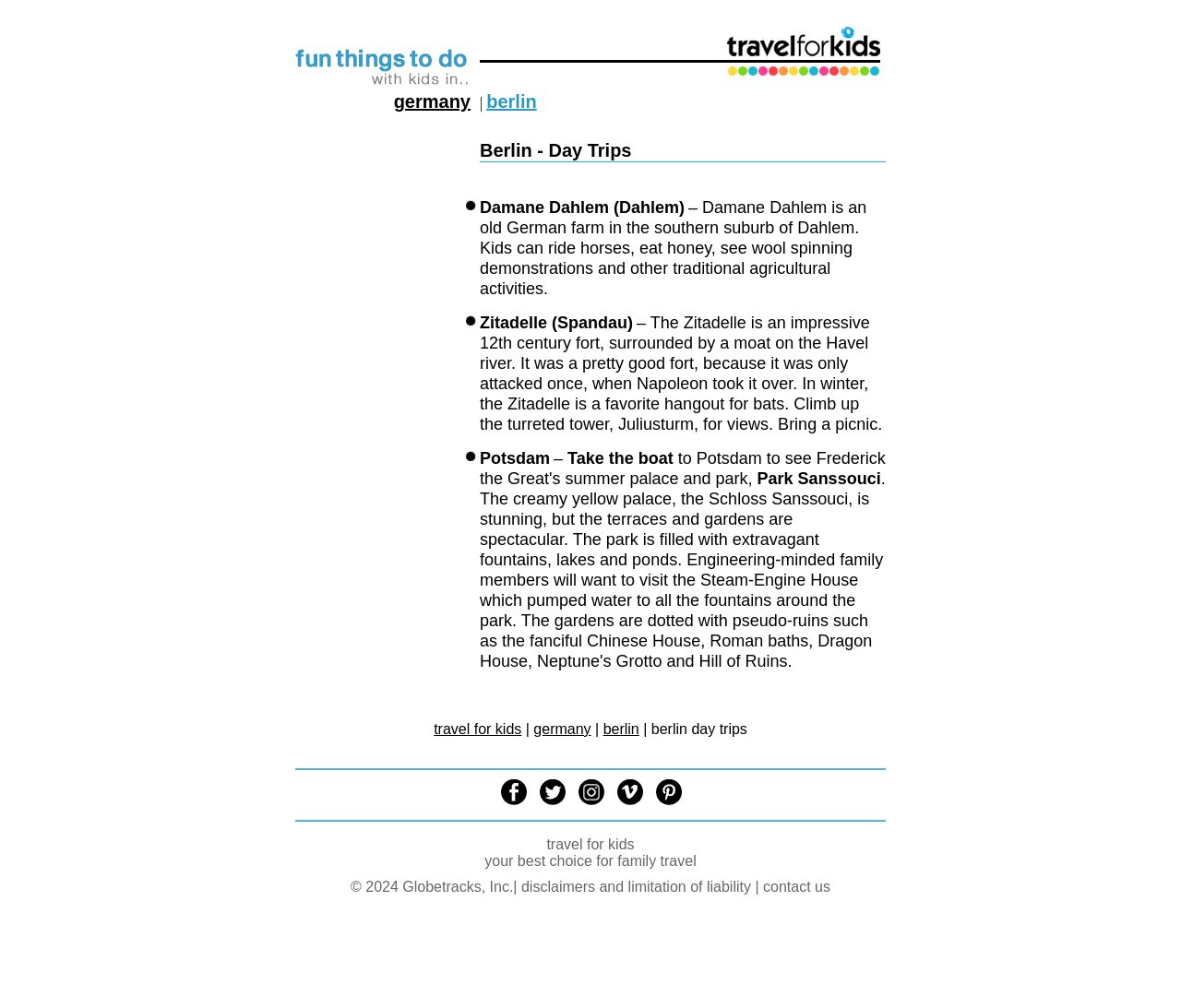Analyze the image and deliver a detailed answer to the question: What is the last day trip destination mentioned on the webpage?

The last day trip destination mentioned on the webpage is Potsdam, which is a summer palace and park located outside of Berlin. This information can be found in the last row of the second table on the webpage, where it describes the palace and park, including the Schloss Sanssouci and the Steam-Engine House.